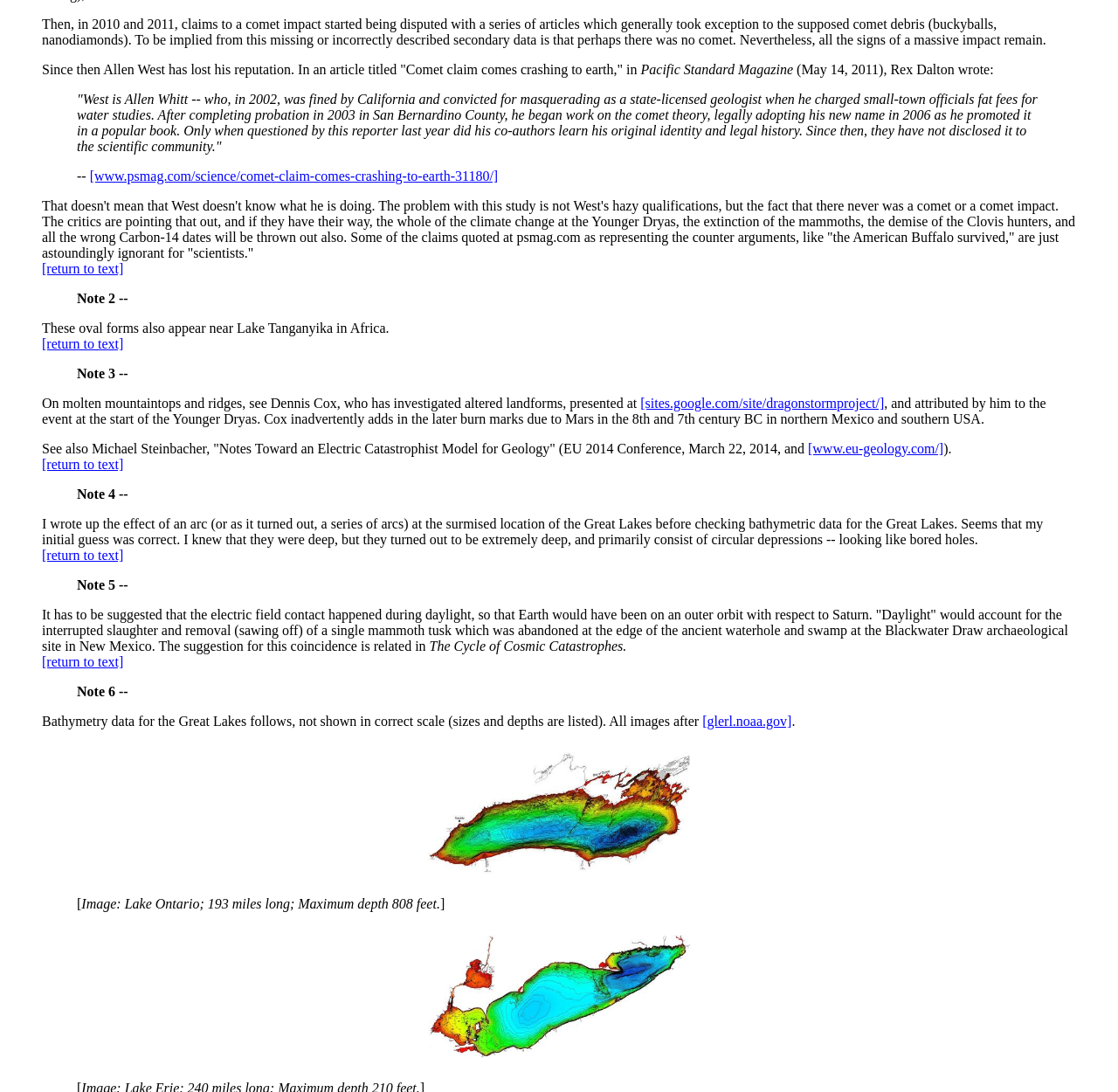Please find the bounding box coordinates of the element's region to be clicked to carry out this instruction: "Read the article at EU 2014 Conference".

[0.723, 0.404, 0.844, 0.417]